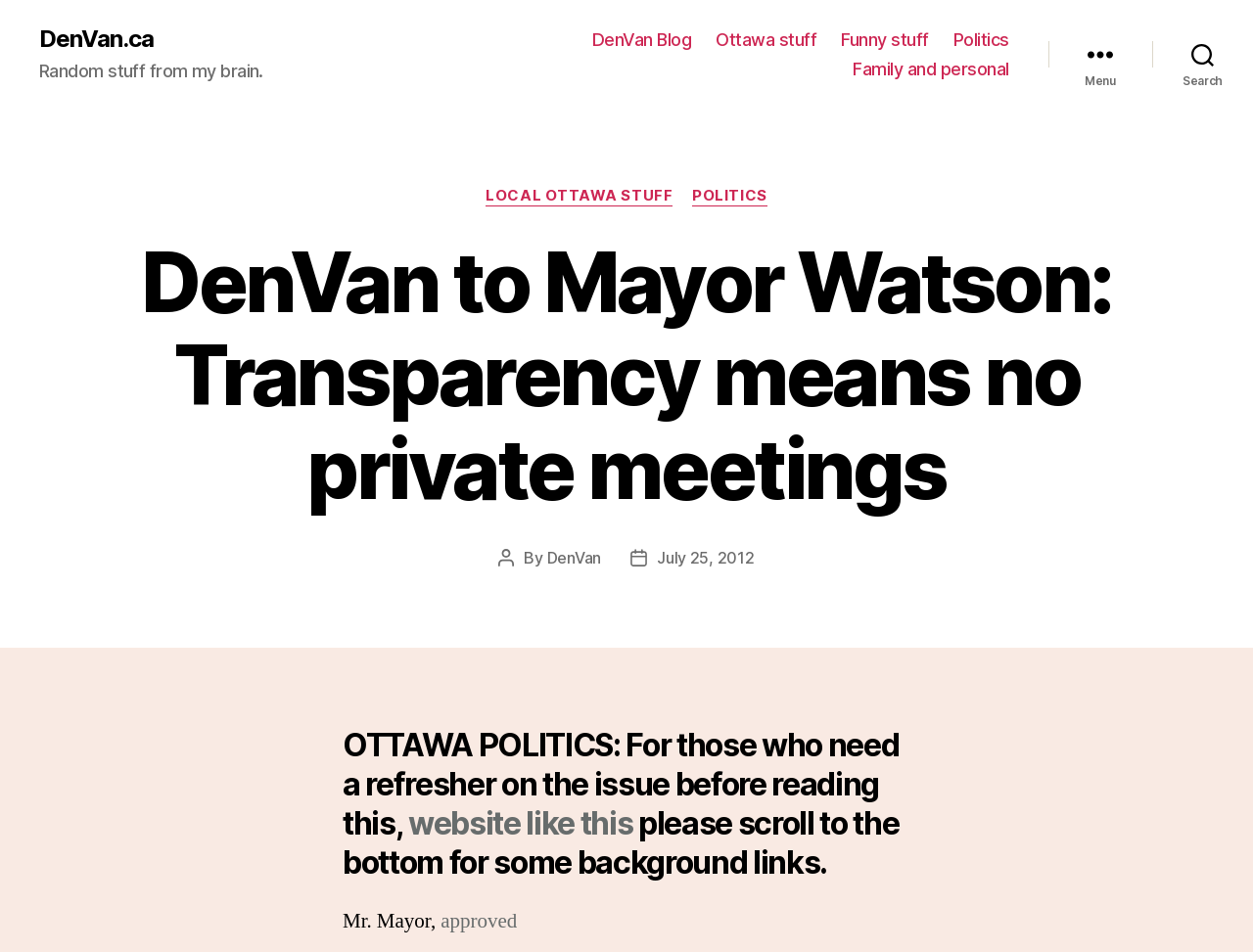Find and specify the bounding box coordinates that correspond to the clickable region for the instruction: "go to DenVan Blog".

[0.473, 0.031, 0.552, 0.053]